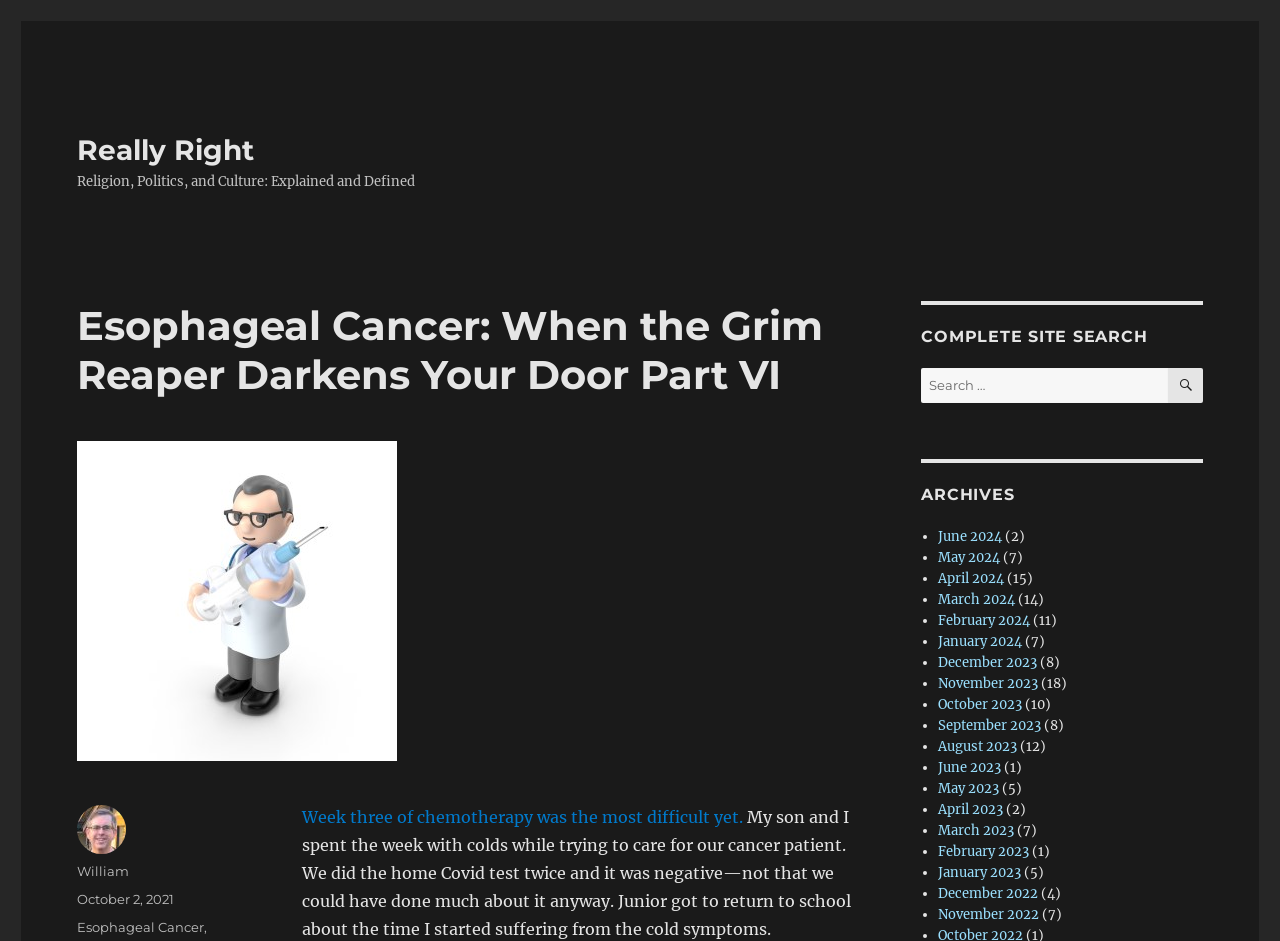Show the bounding box coordinates for the element that needs to be clicked to execute the following instruction: "Read the article by William". Provide the coordinates in the form of four float numbers between 0 and 1, i.e., [left, top, right, bottom].

[0.06, 0.917, 0.101, 0.934]